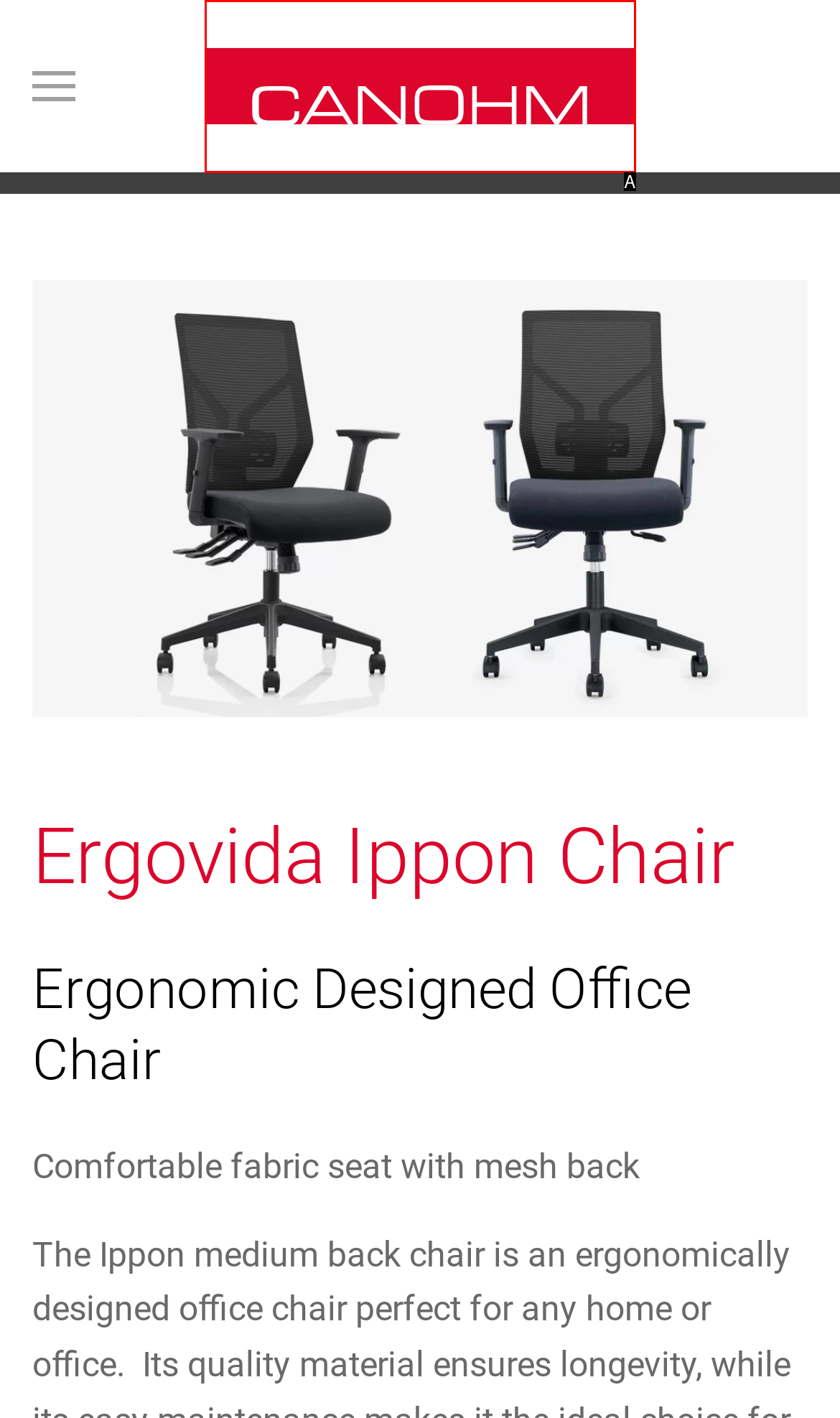Identify the HTML element that corresponds to the description: aria-label="Back to home"
Provide the letter of the matching option from the given choices directly.

A